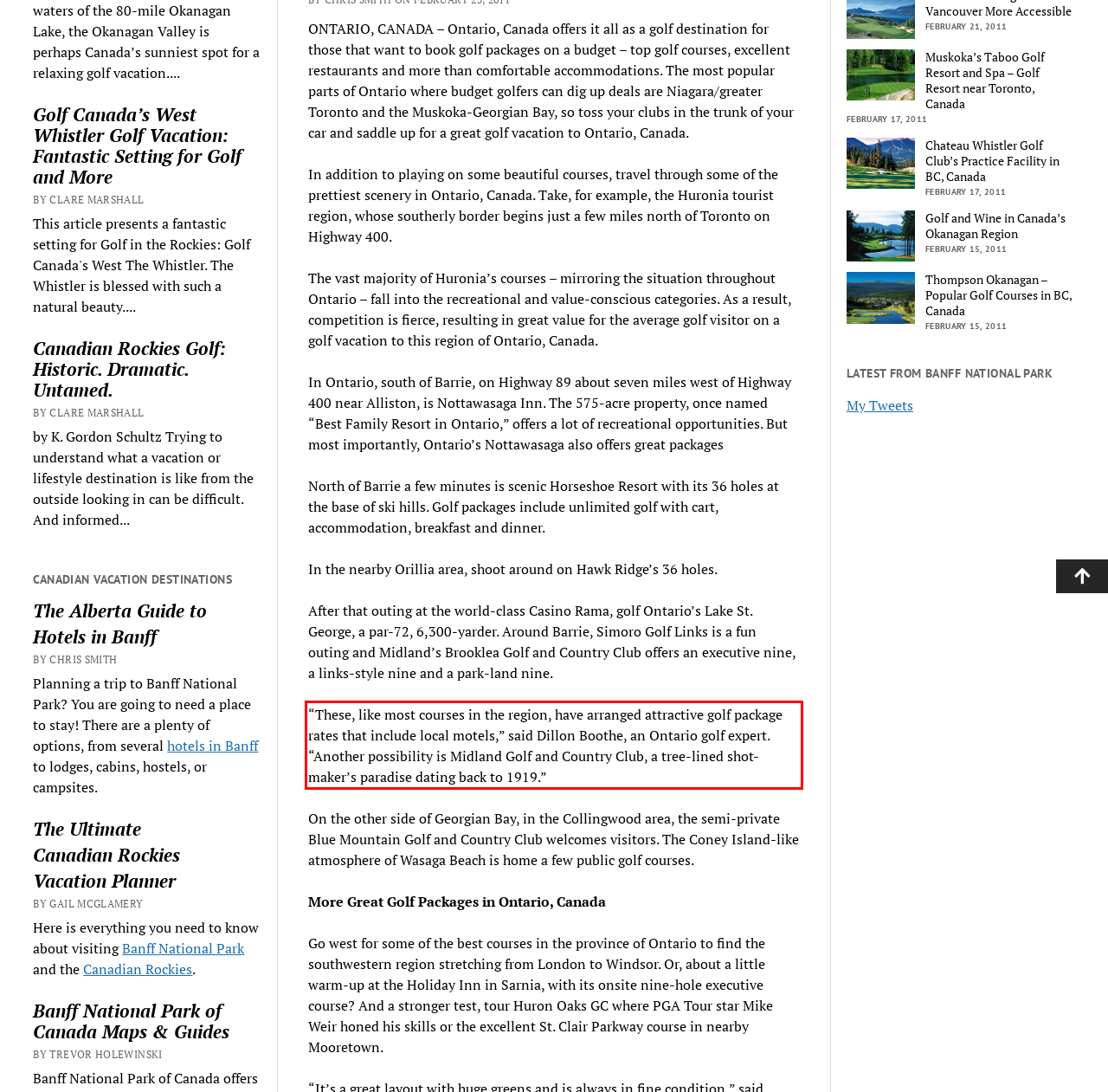Analyze the screenshot of the webpage that features a red bounding box and recognize the text content enclosed within this red bounding box.

“These, like most courses in the region, have arranged attractive golf package rates that include local motels,” said Dillon Boothe, an Ontario golf expert. “Another possibility is Midland Golf and Country Club, a tree-lined shot-maker’s paradise dating back to 1919.”